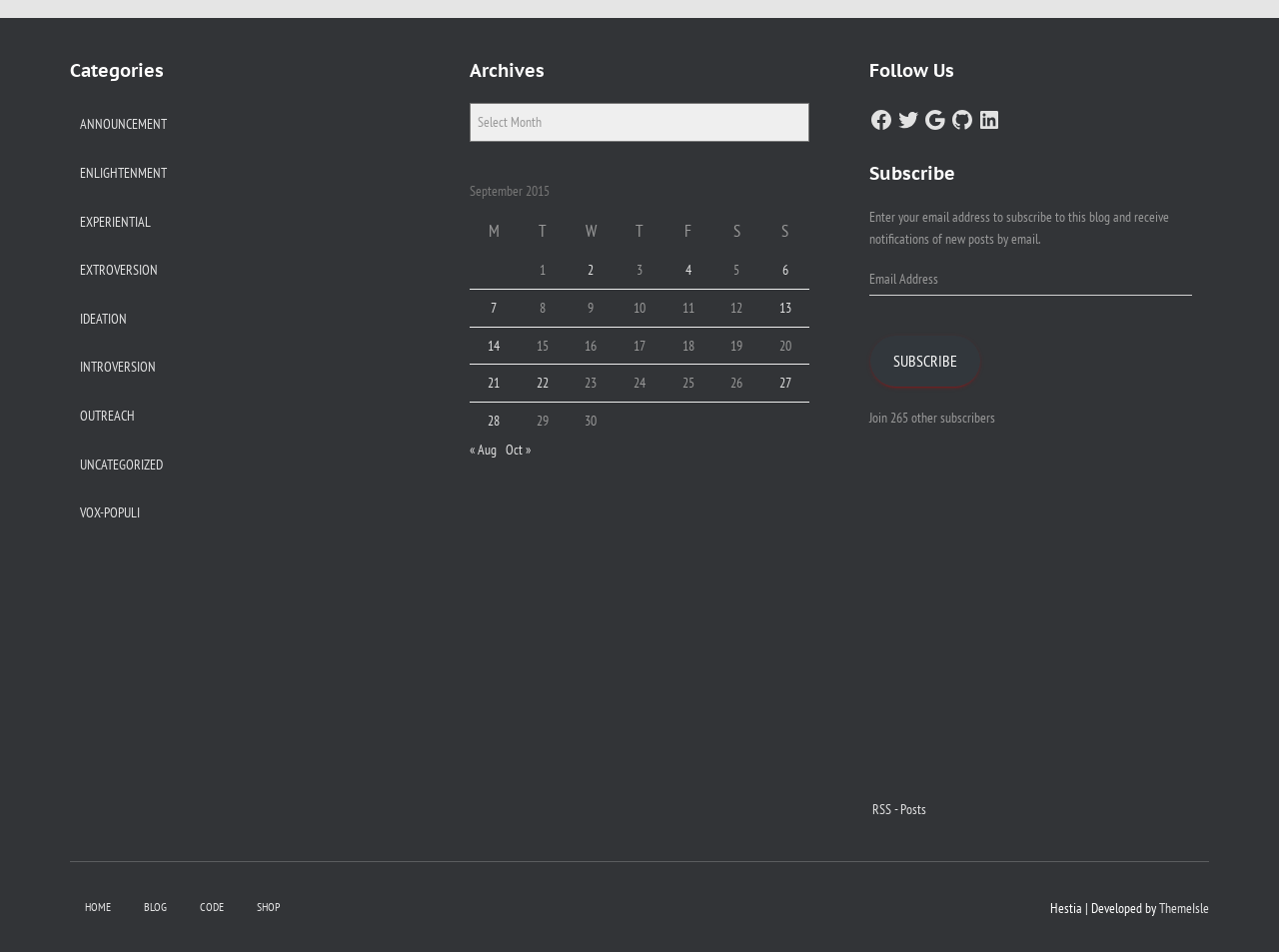Can you determine the bounding box coordinates of the area that needs to be clicked to fulfill the following instruction: "Follow us on FACEBOOK"?

[0.68, 0.109, 0.698, 0.134]